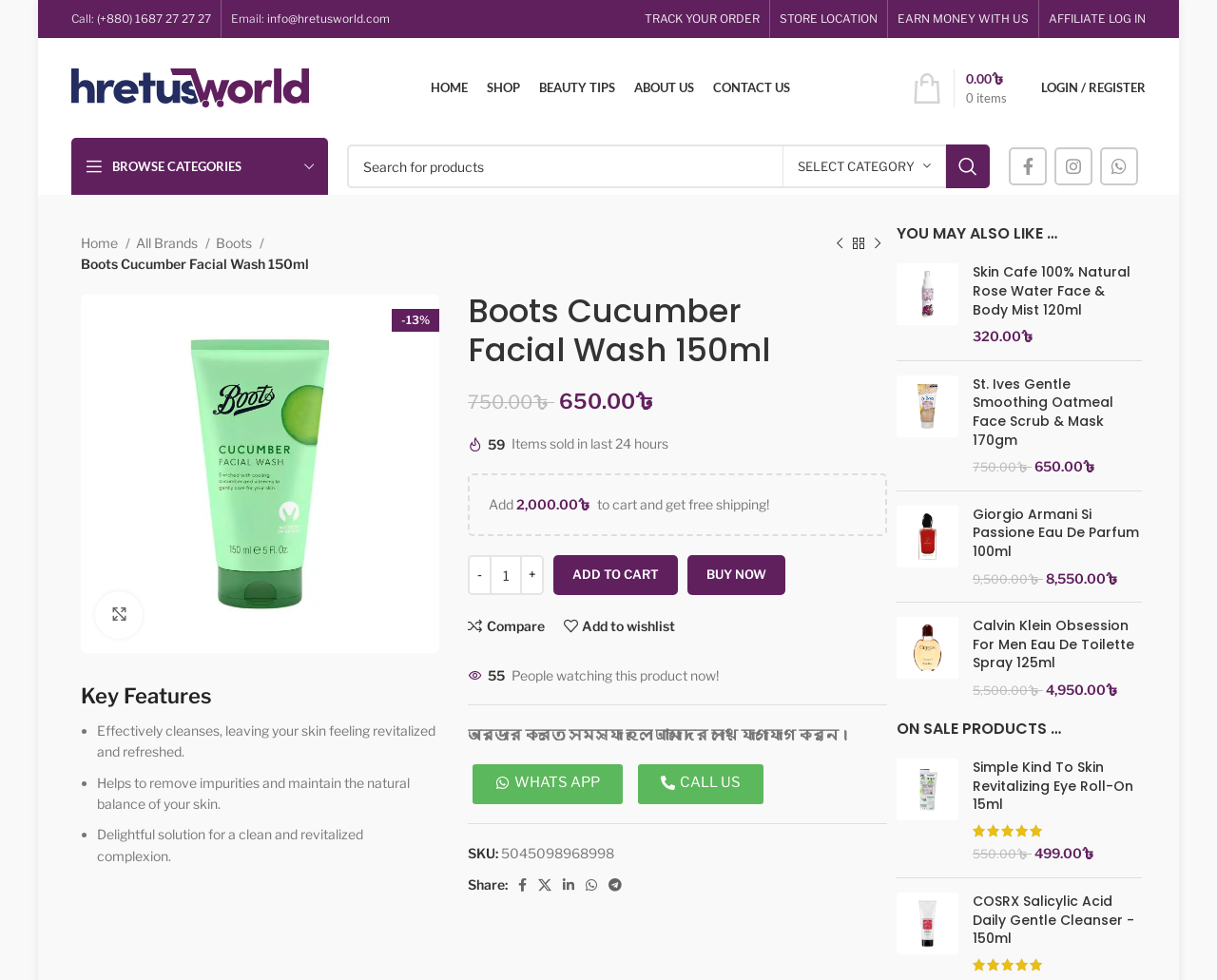What is the product name?
Based on the visual details in the image, please answer the question thoroughly.

I found the product name by looking at the breadcrumb navigation section, where it says 'Home / All Brands / Boots / Boots Cucumber Facial Wash 150ml'. I also saw the same product name in the heading 'Boots Cucumber Facial Wash 150ml' and in the link 'Boots Cucumber Facial Wash, SKU: 5045098968998'.